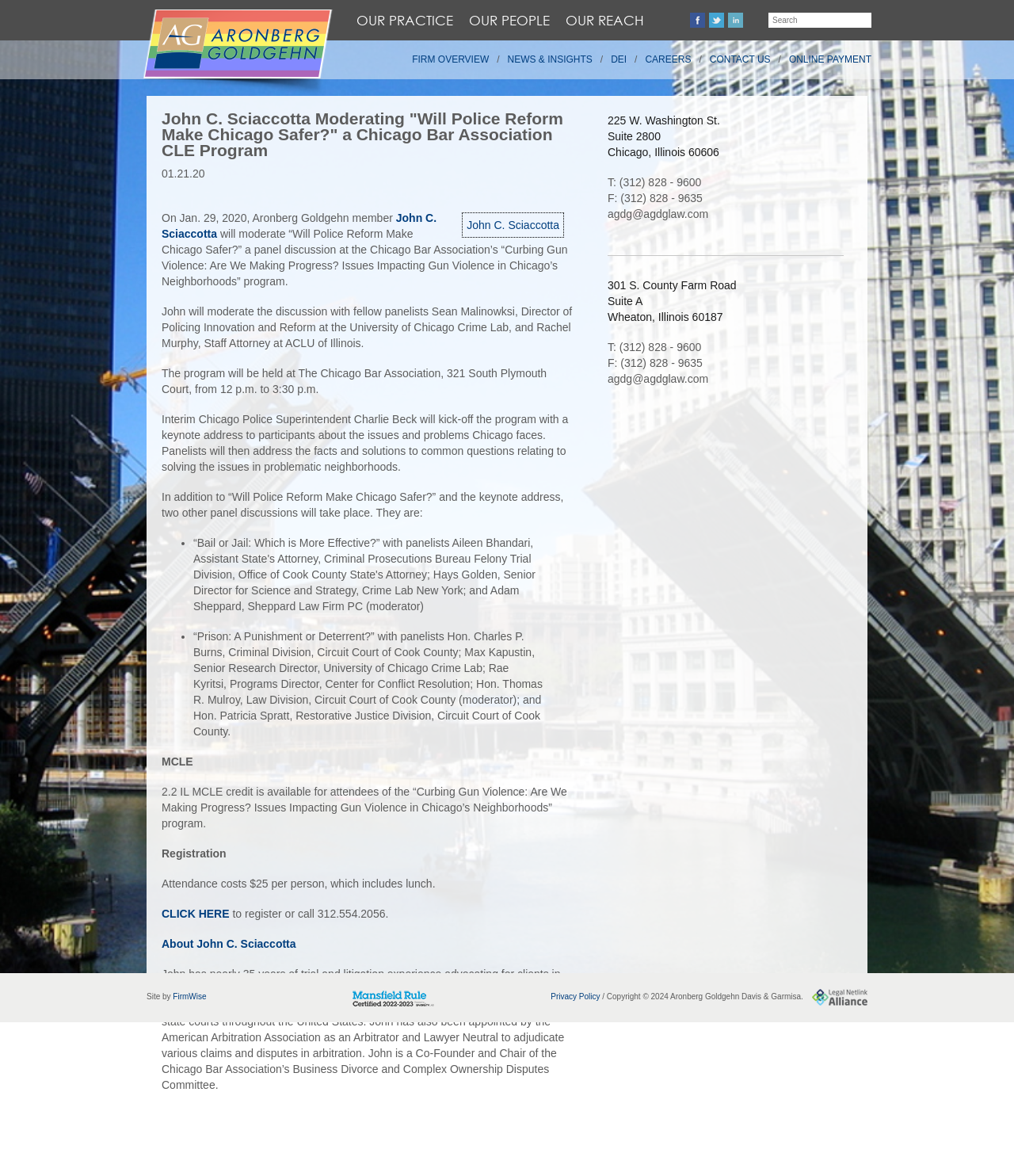Locate the bounding box coordinates of the item that should be clicked to fulfill the instruction: "Click CONTACT US".

None